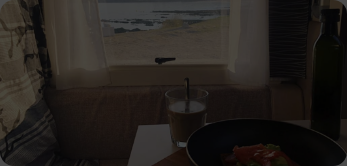What is on the small table?
Answer the question with as much detail as you can, using the image as a reference.

The caption states that 'a simple yet inviting meal is presented on a small table', which implies that the answer is a meal. The meal consists of a black bowl containing a fresh salad garnished with vibrant tomatoes and a glass of creamy drink.